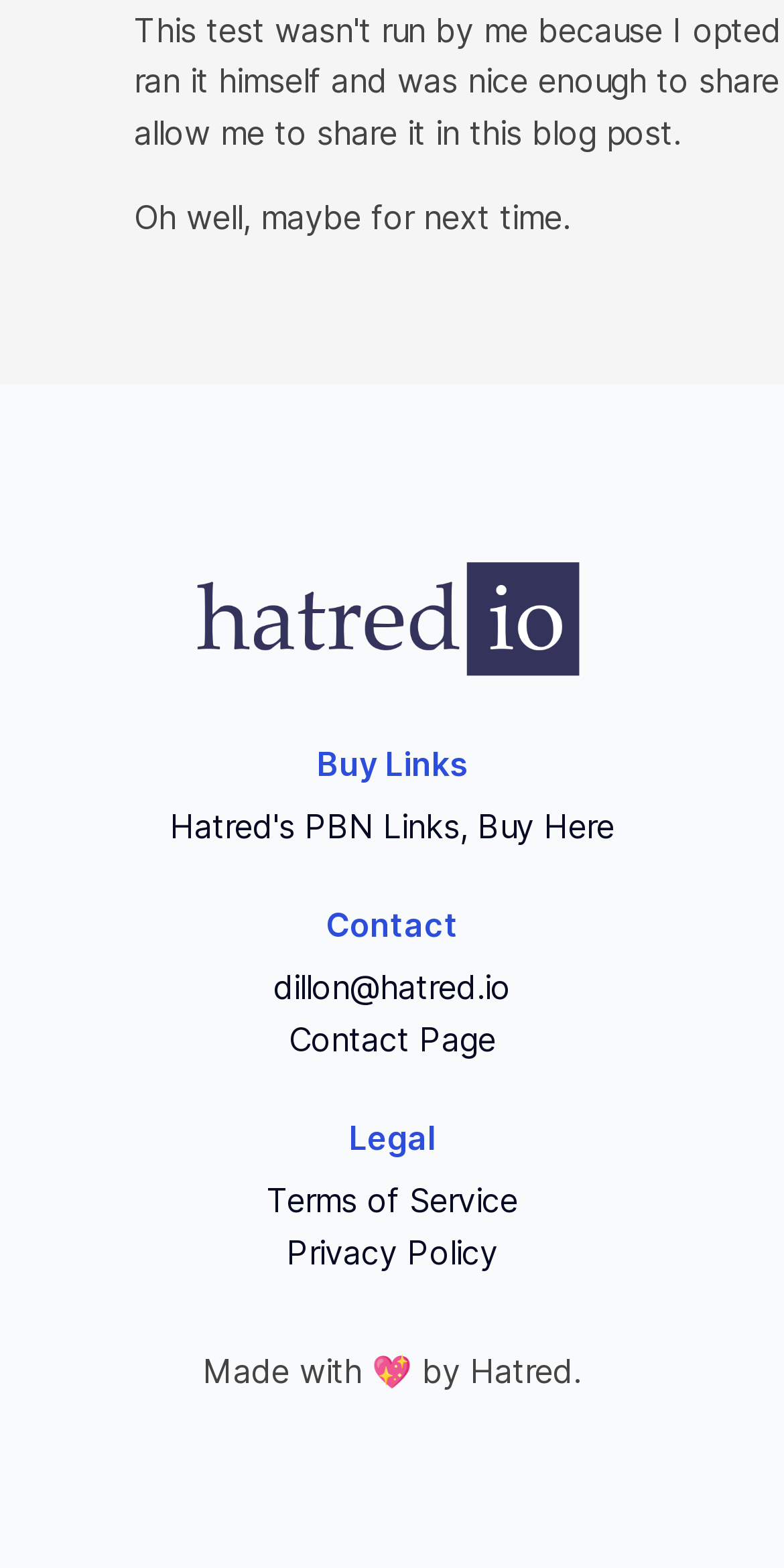What is the logo above?
Look at the image and answer the question with a single word or phrase.

Hatred's logo